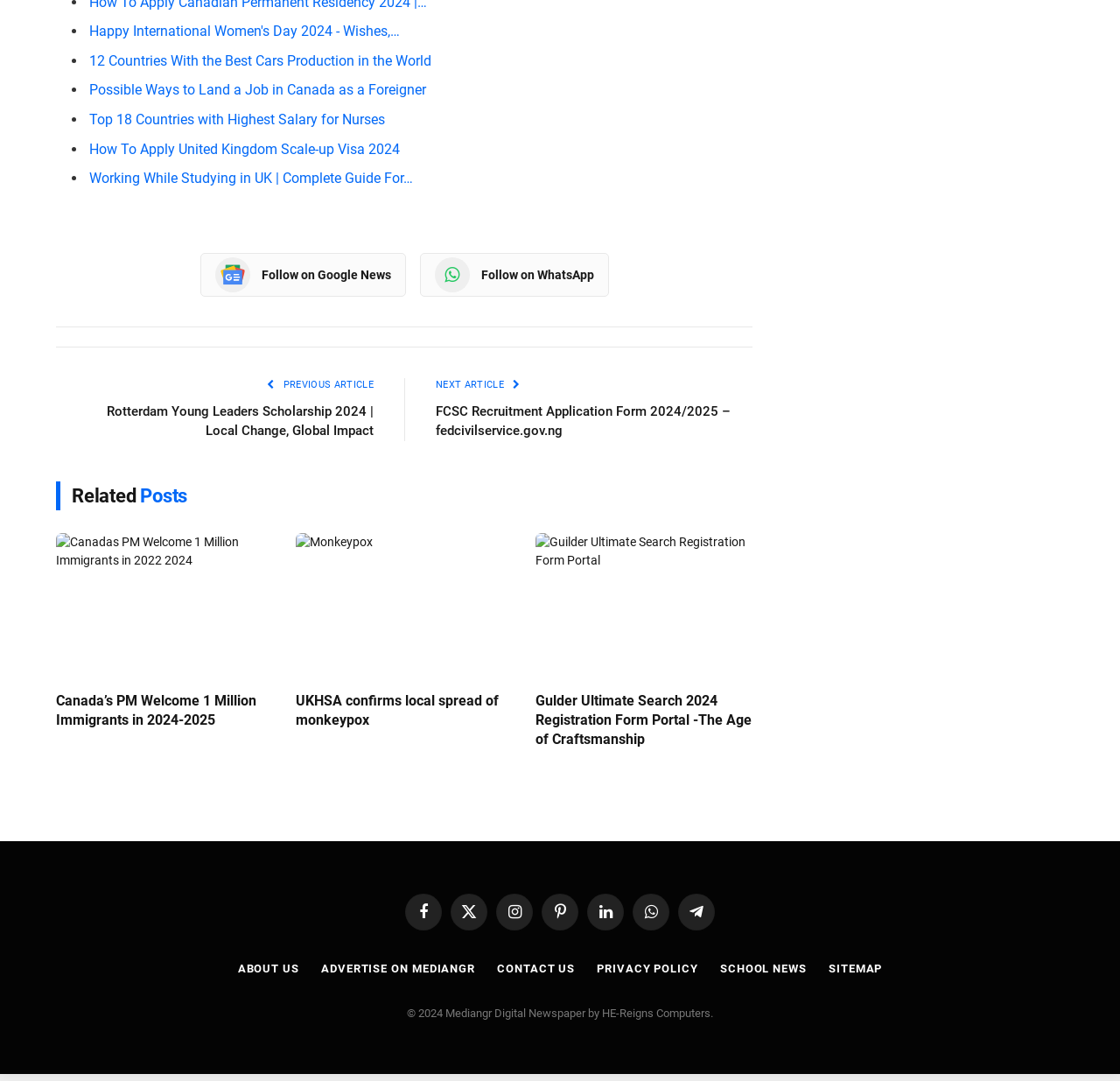Can you show the bounding box coordinates of the region to click on to complete the task described in the instruction: "Follow on Google News"?

[0.179, 0.234, 0.362, 0.275]